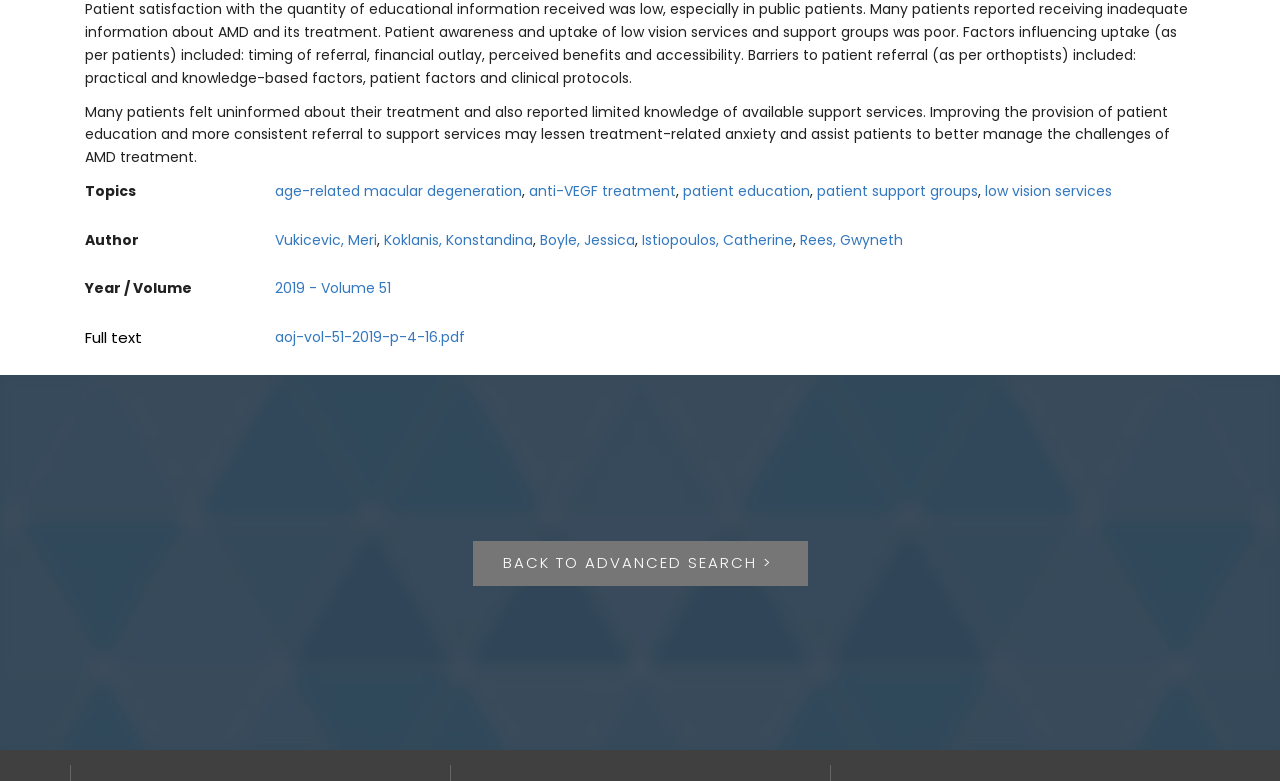In what year was the article published?
Answer the question with a single word or phrase by looking at the picture.

2019